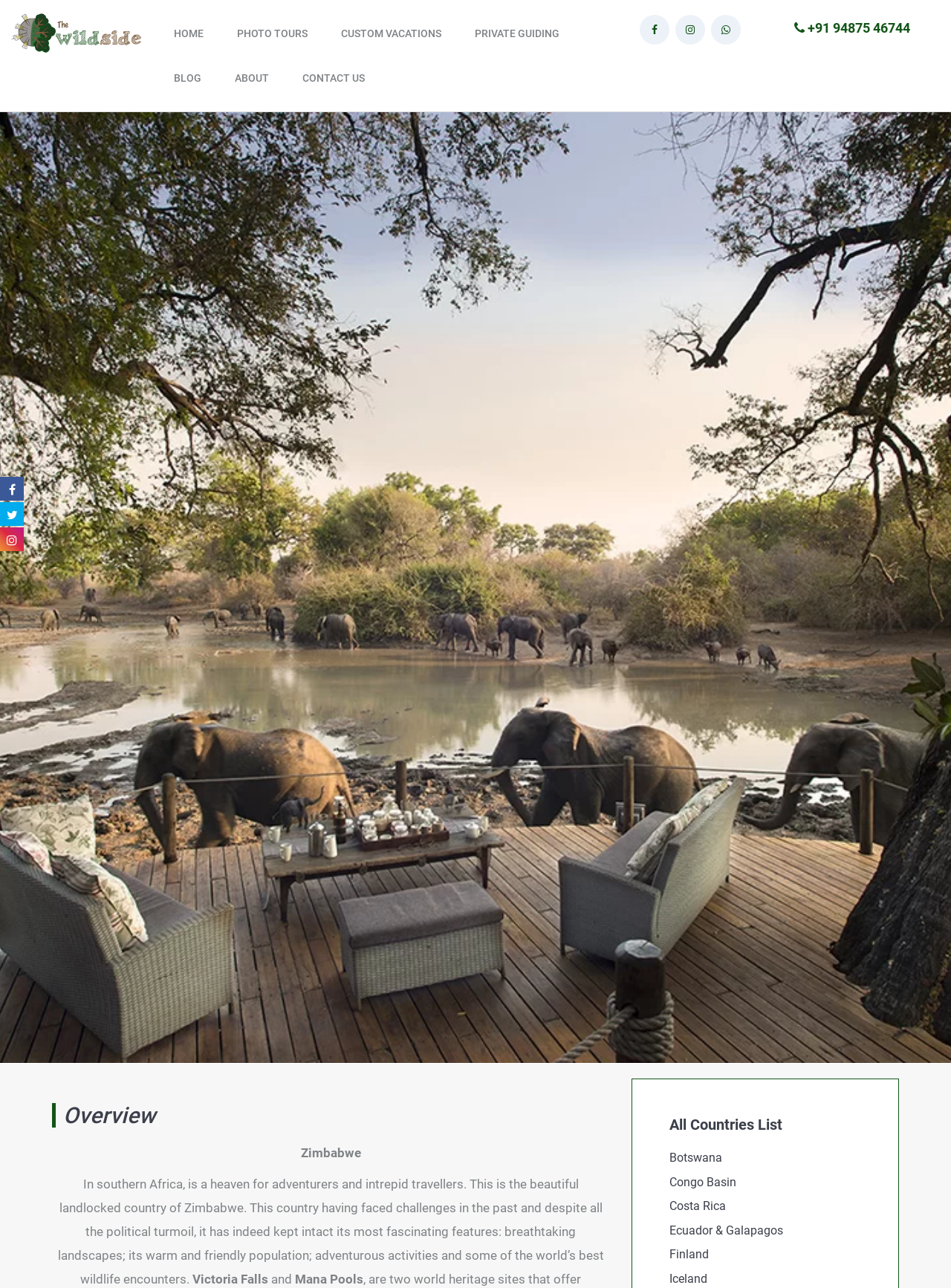Using the description: "Custom Vacations", identify the bounding box of the corresponding UI element in the screenshot.

[0.358, 0.012, 0.499, 0.042]